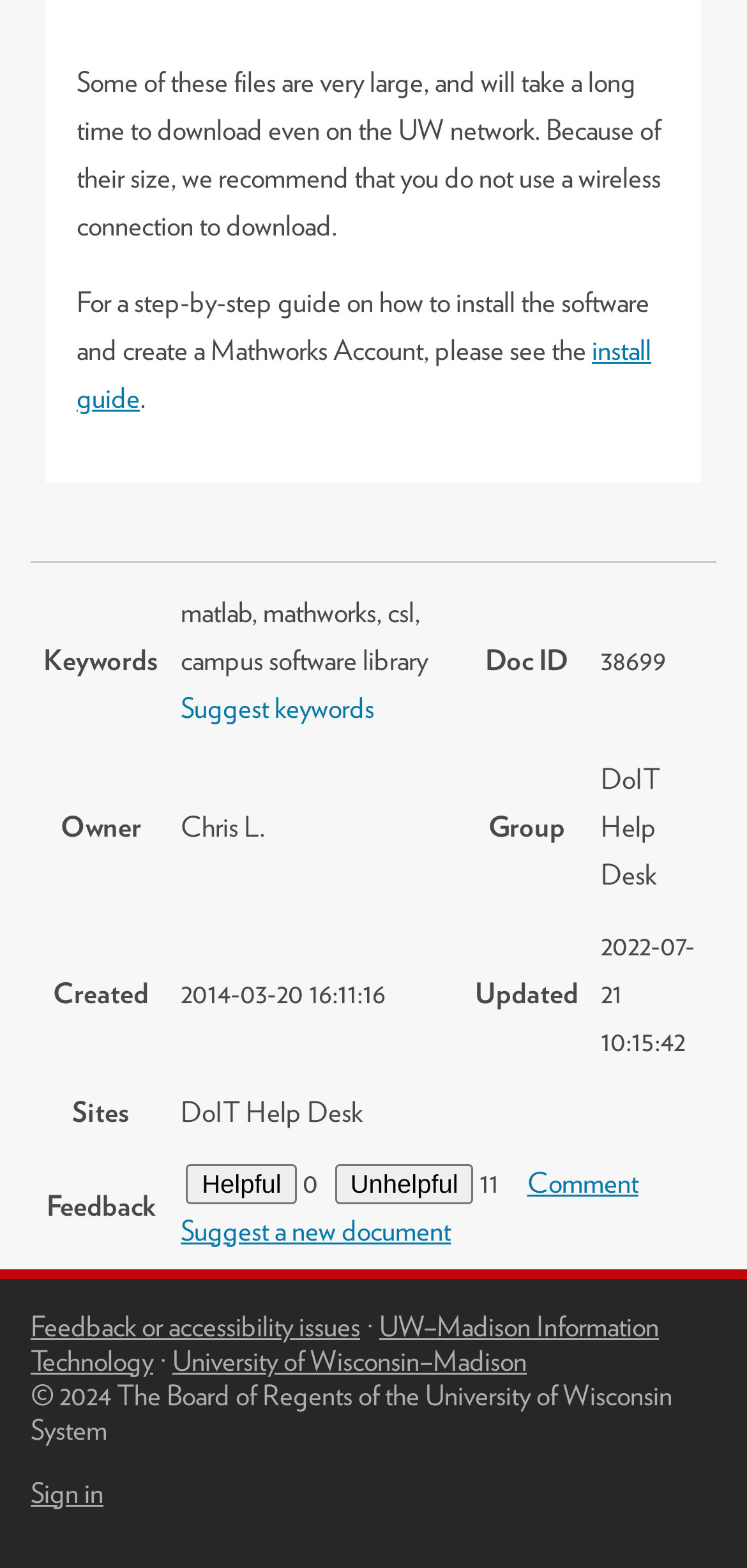Determine the bounding box coordinates for the region that must be clicked to execute the following instruction: "sign in".

[0.041, 0.941, 0.138, 0.963]